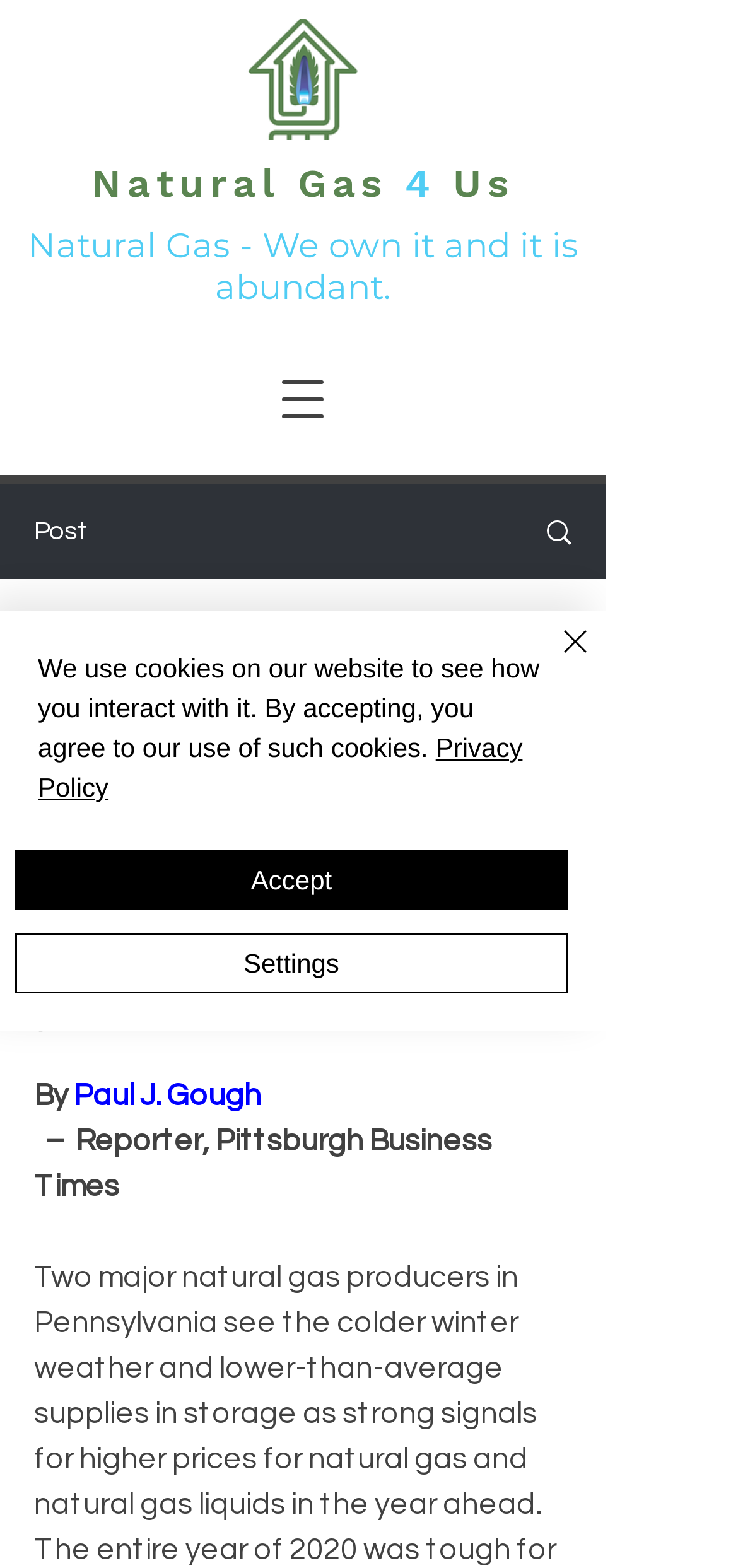Analyze and describe the webpage in a detailed narrative.

The webpage appears to be an article page from a news website, specifically Natural Gas 4 Us. At the top left, there is a logo of Natural Gas 4 Us, accompanied by a navigation menu button. Below the logo, there is a heading that reads "Natural Gas 4 Us" and a subheading that states "Natural Gas - We own it and it is abundant."

On the top right, there is a section with links to "Post" and "All Posts", along with a combobox that allows users to select from a menu. Below this section, there is an image of a writer, along with their name and a date "Feb 24, 2021". There is also a generic element that displays the time it takes to read the article, "3 min".

The main content of the article is headed by a title "Two big natural gas players see higher prices in 2021", followed by the author's name "Paul J. Gough" and their title "Reporter, Pittsburgh Business Times". The article's text is a summary of two major natural gas producers in Pennsylvania and their expectations for higher prices in the year ahead due to colder winter weather and lower-than-average supplies in storage.

At the bottom of the page, there is a cookie policy alert that informs users about the website's use of cookies and provides links to the Privacy Policy and buttons to Accept, Settings, or Close the alert.